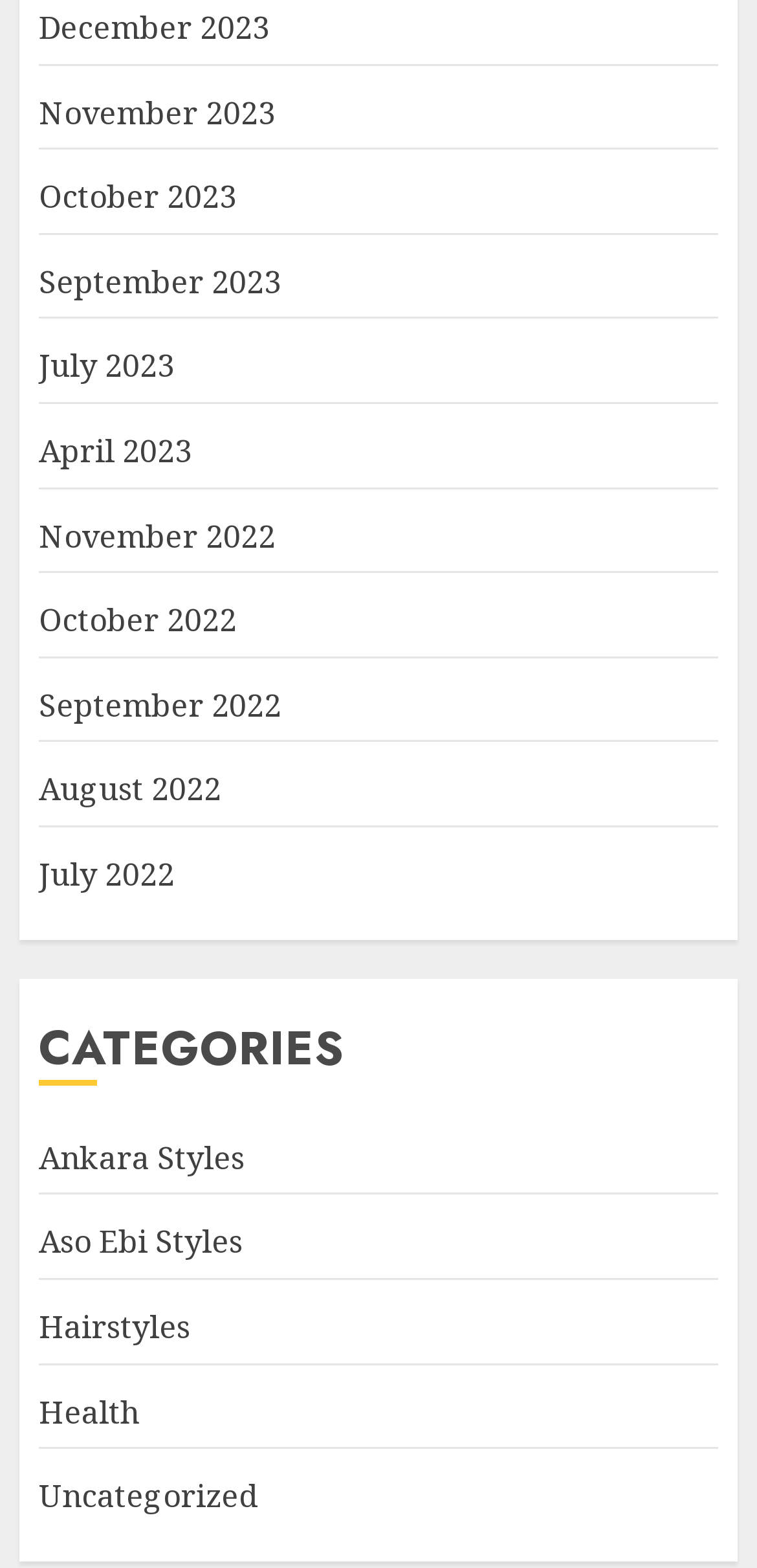What is the category listed below 'Hairstyles'?
By examining the image, provide a one-word or phrase answer.

Health